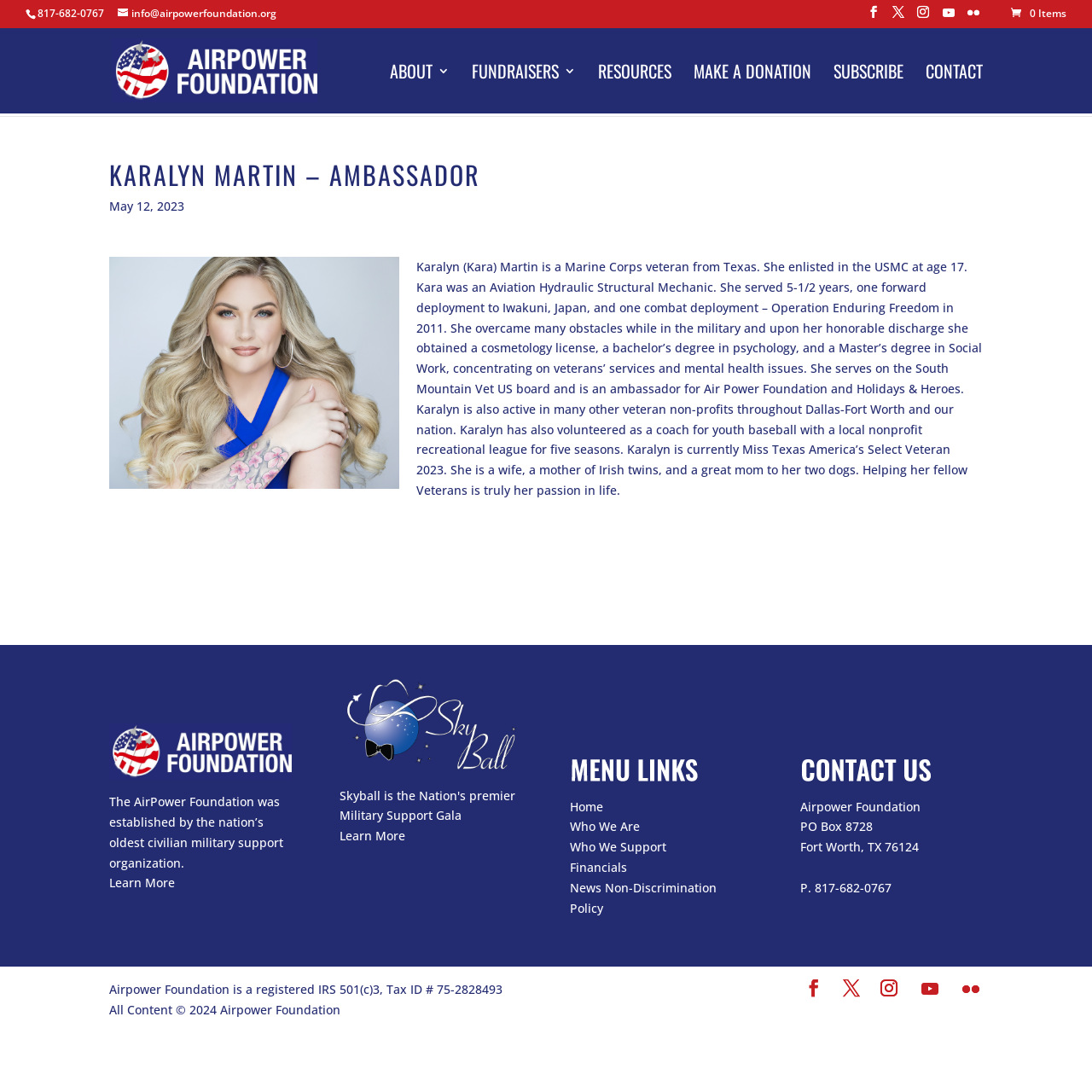What is the name of the organization Karalyn Martin serves on the board of?
Refer to the image and provide a one-word or short phrase answer.

South Mountain Vet US